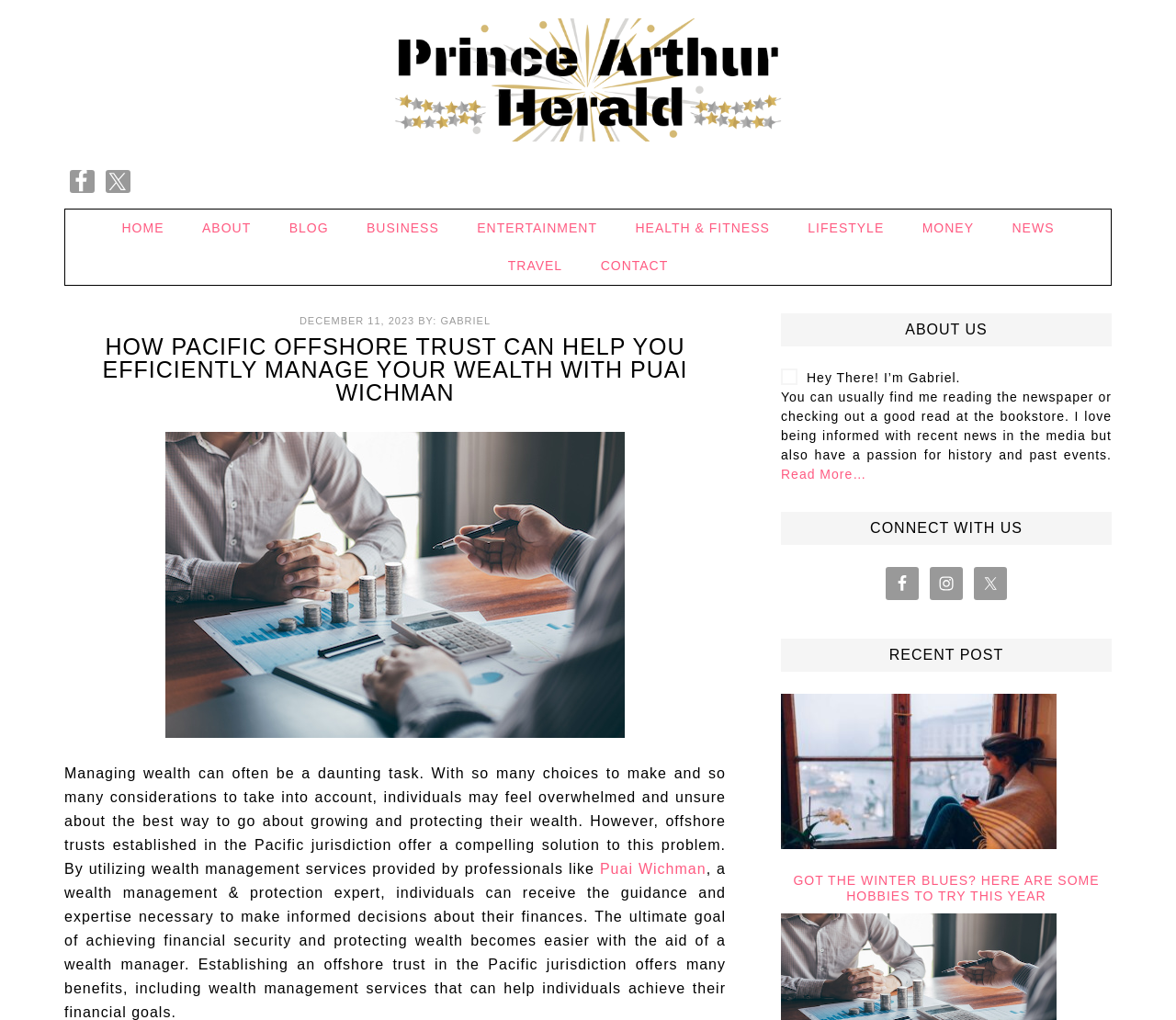Answer briefly with one word or phrase:
What social media platforms can you connect with the author on?

Facebook, Instagram, Twitter